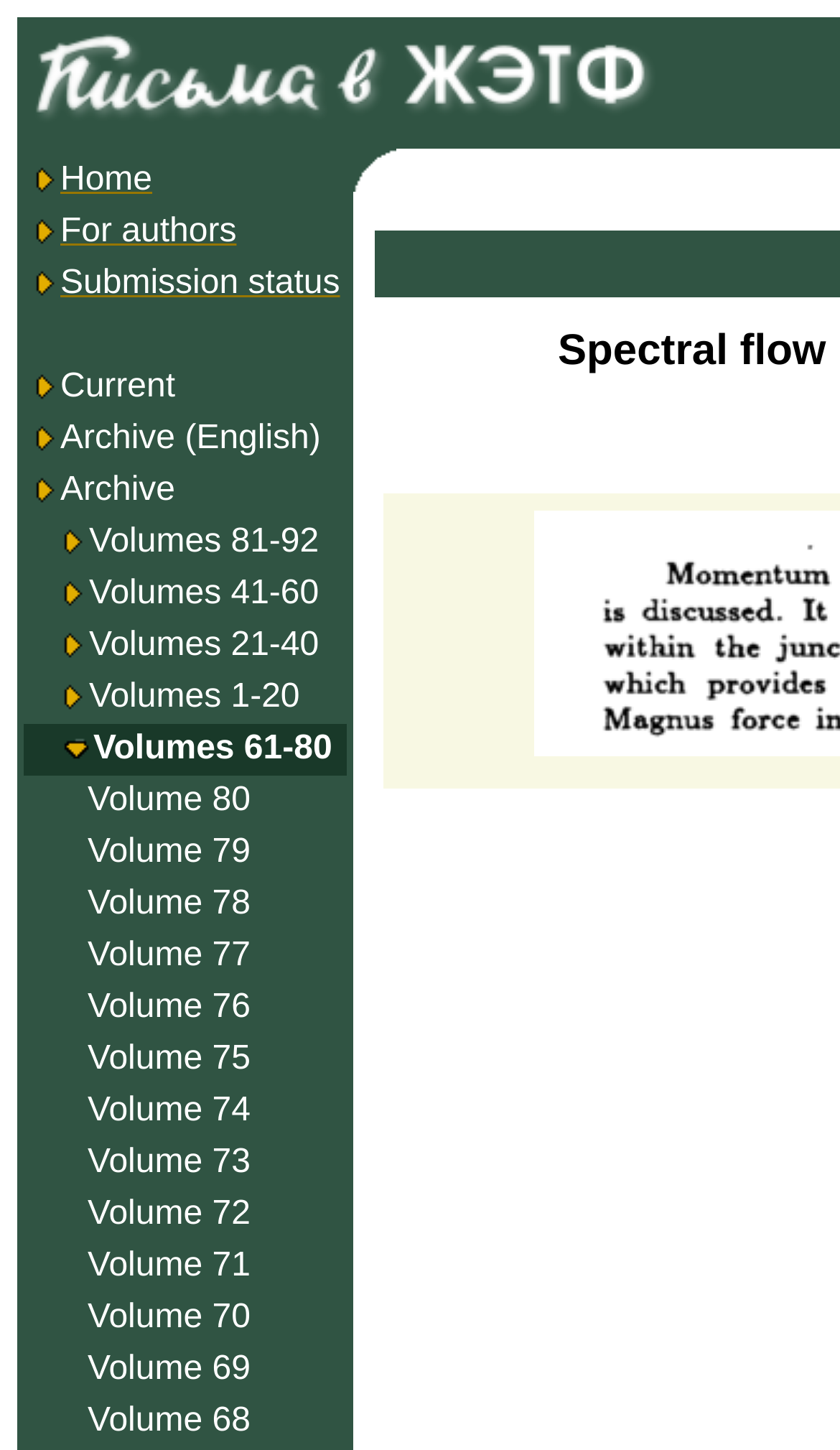Locate the bounding box of the UI element described by: "Volume 73" in the given webpage screenshot.

[0.104, 0.789, 0.298, 0.814]